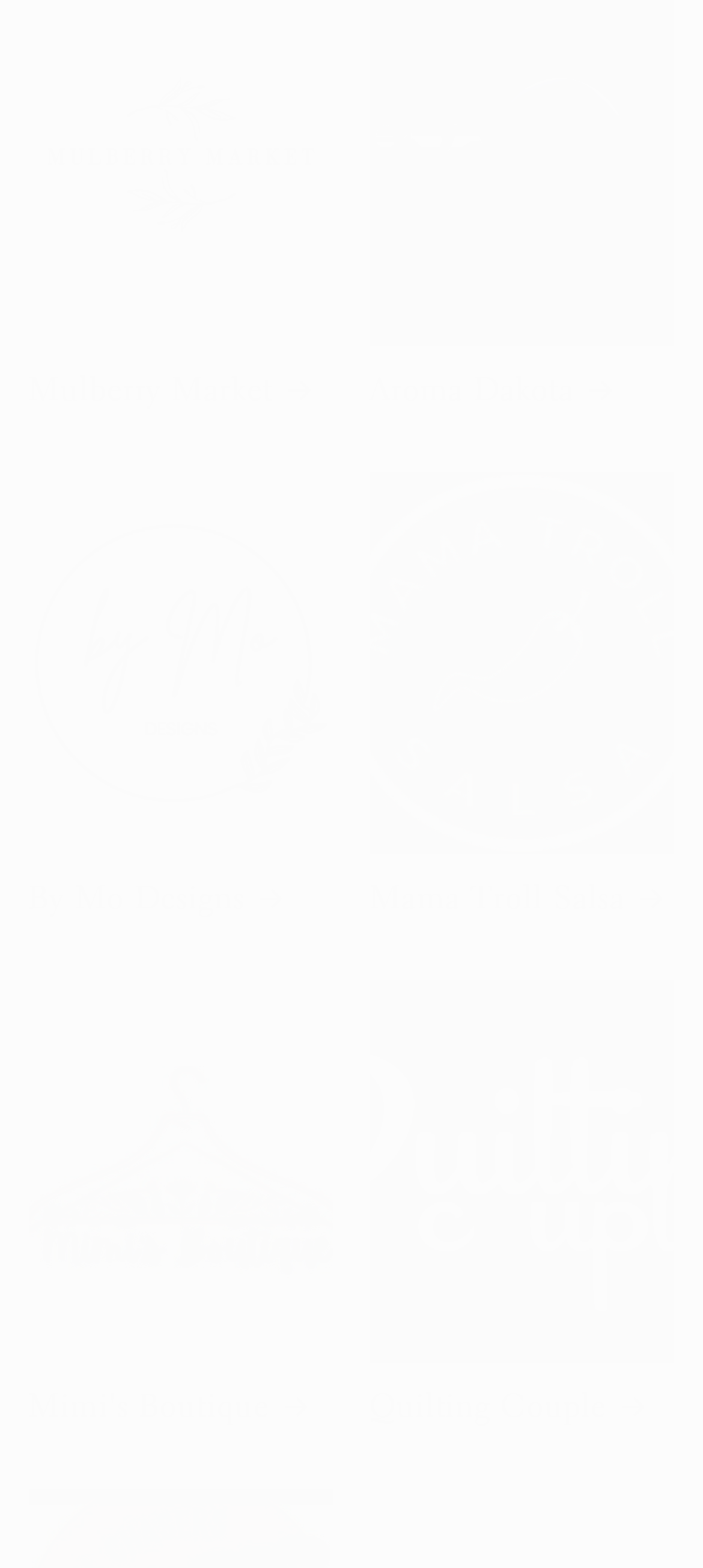How many vendors are listed on this page?
Answer the question with as much detail as possible.

I counted the number of headings and links that seem to represent different vendors, and I found five: Mulberry Market, Aroma Dakota, By Mo Designs, Mama Troll Salsa, and Mimi's Boutique, and Quilting Couple.